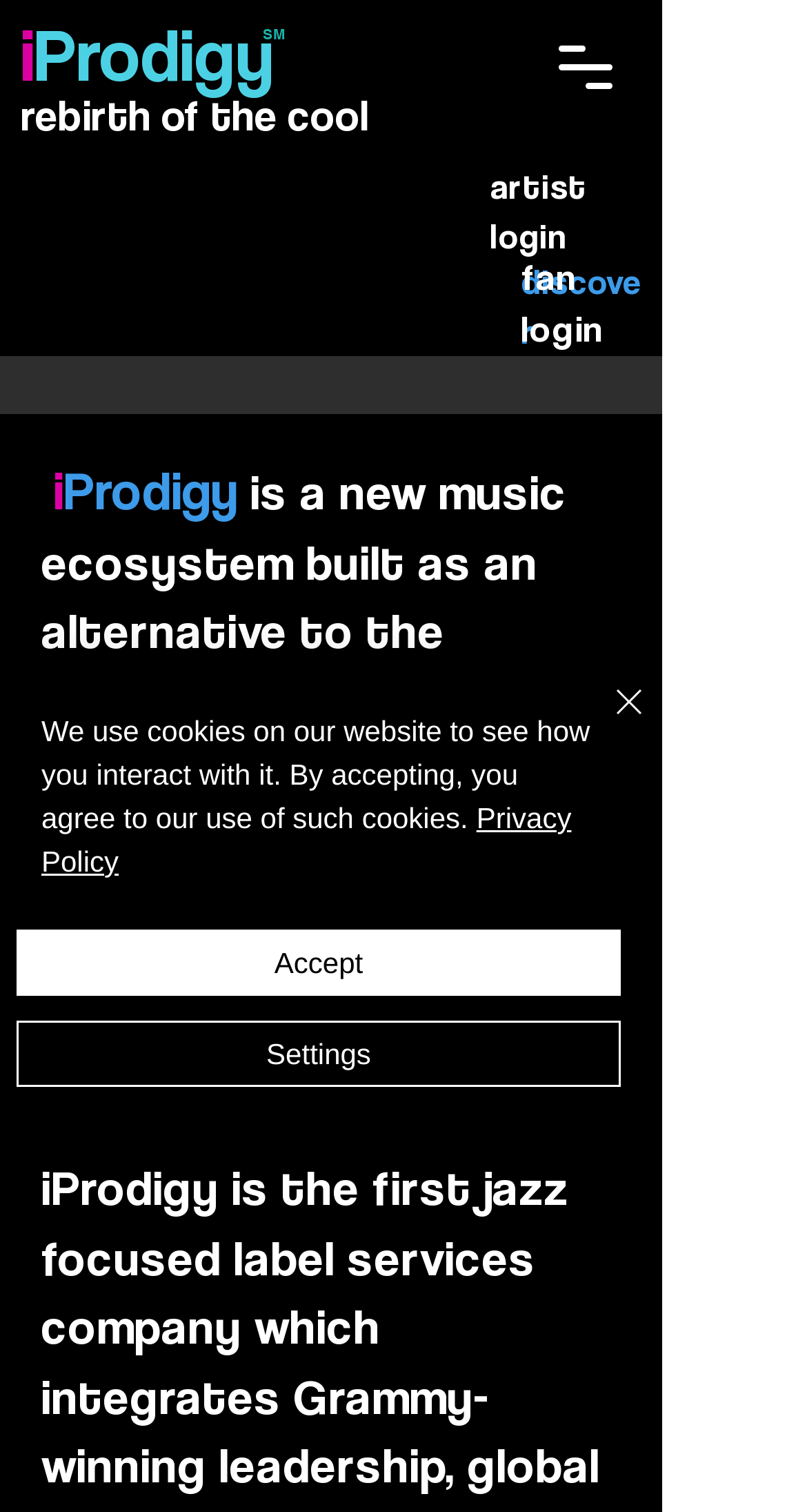Answer the question in one word or a short phrase:
What is the purpose of the 'Close' button?

To close the alert